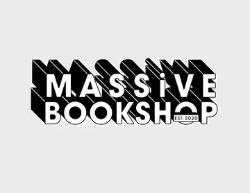Provide a single word or phrase answer to the question: 
What is the year the bookshop was established?

2020